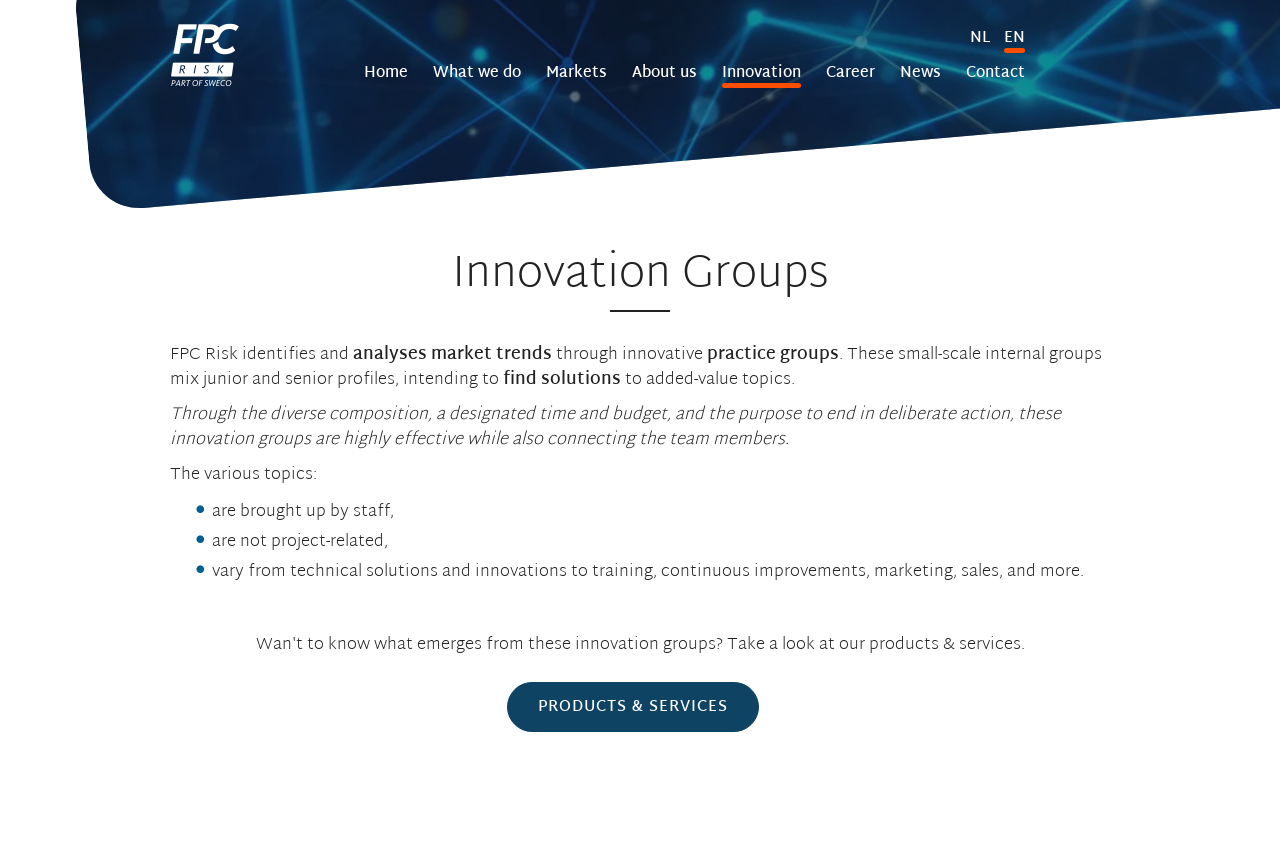Show me the bounding box coordinates of the clickable region to achieve the task as per the instruction: "Read about Innovation Groups".

[0.133, 0.296, 0.867, 0.369]